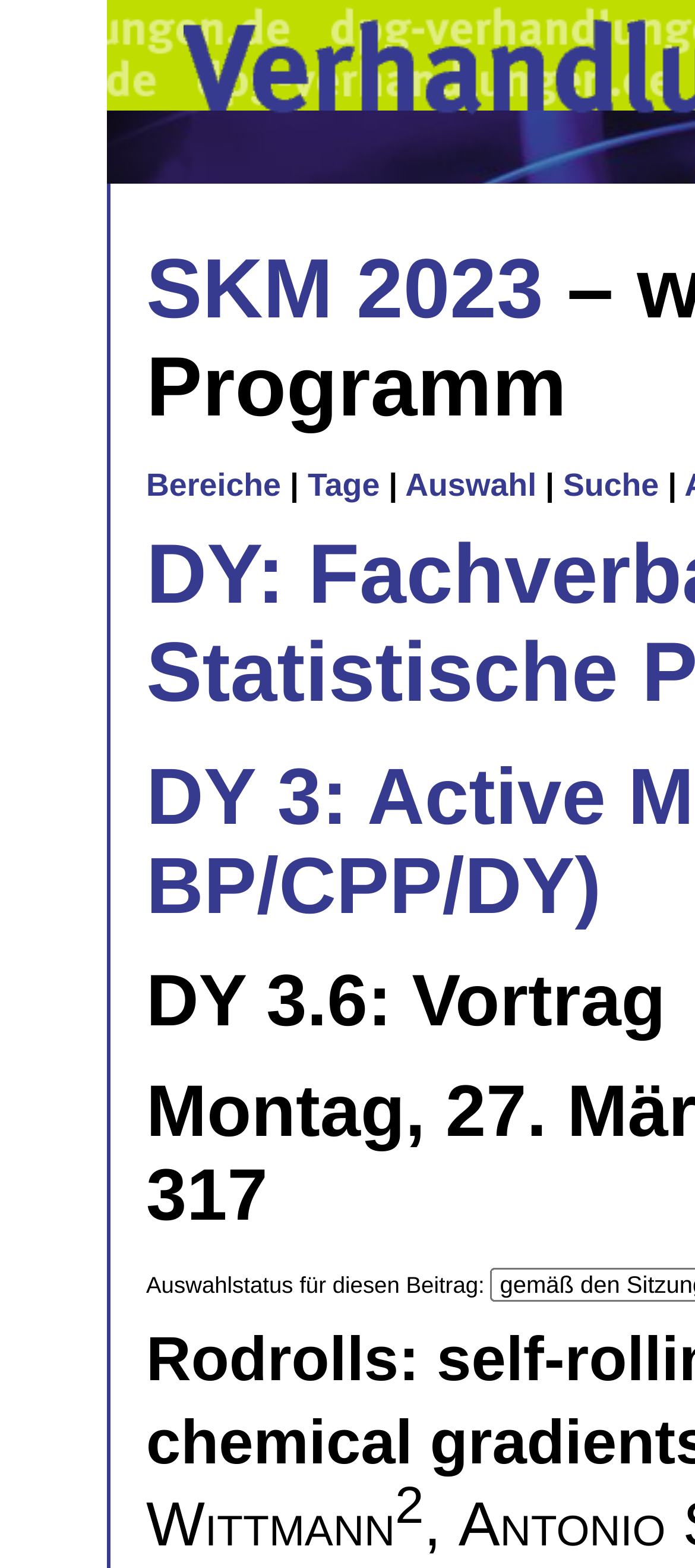Give a one-word or phrase response to the following question: What is the text above the superscript?

Auswahlstatus für diesen Beitrag: